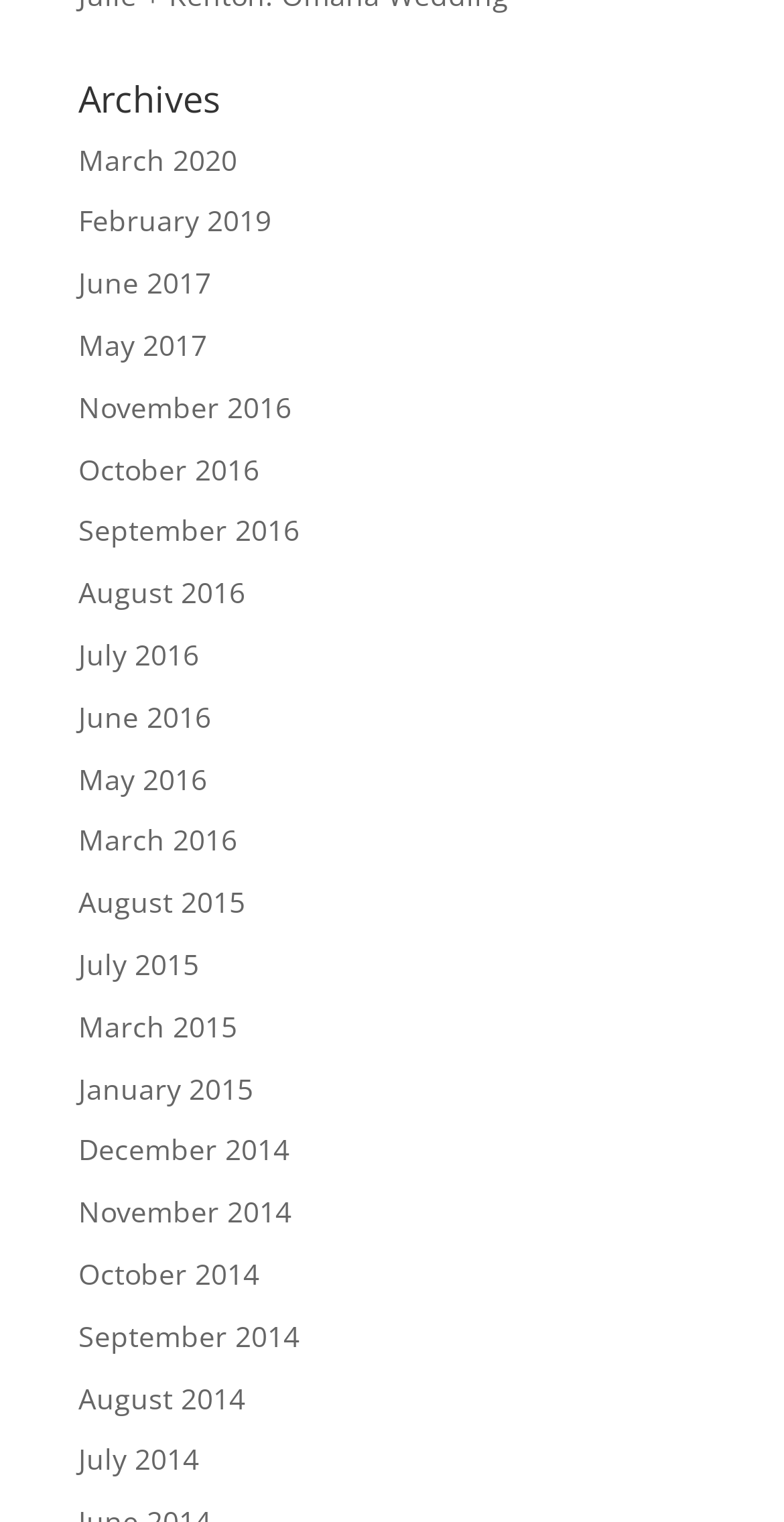Give a one-word or phrase response to the following question: How many months are available in 2016?

6